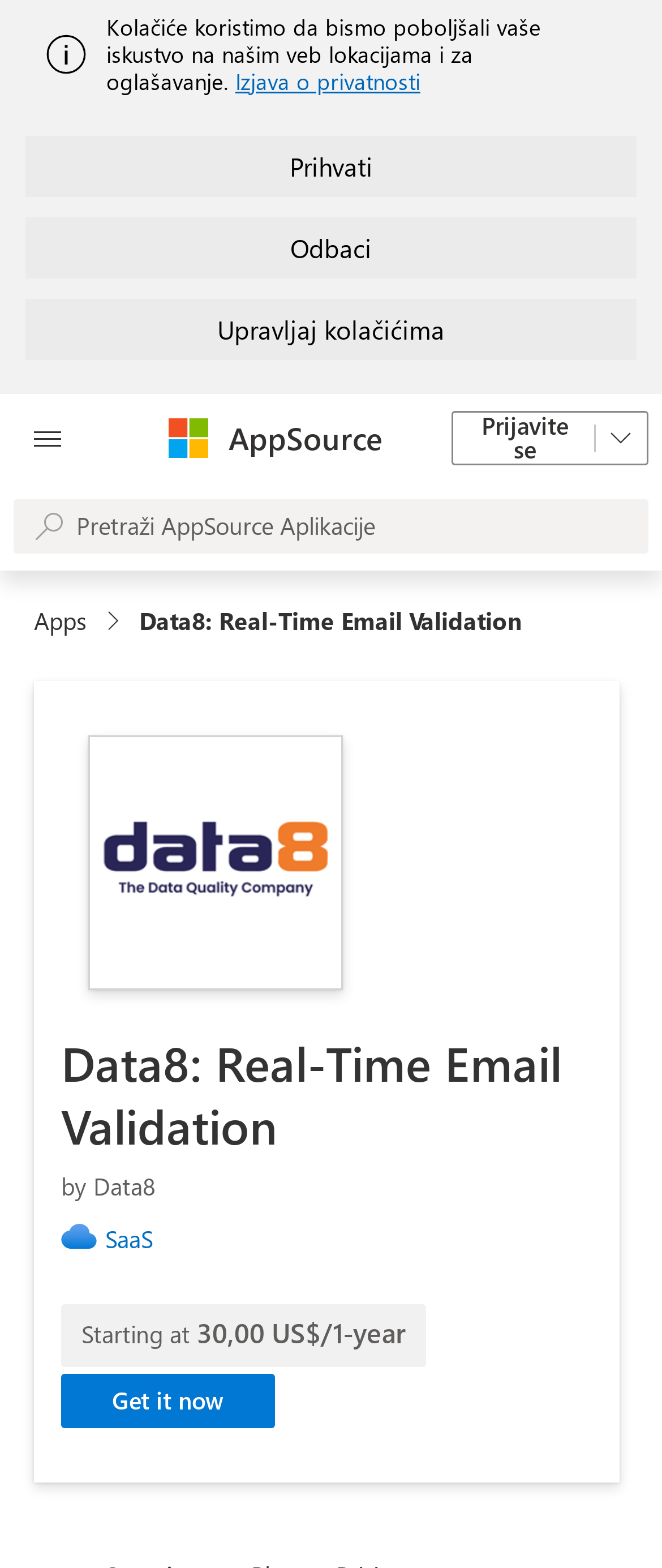What is the price of the application? Look at the image and give a one-word or short phrase answer.

30,00 US$/1-year